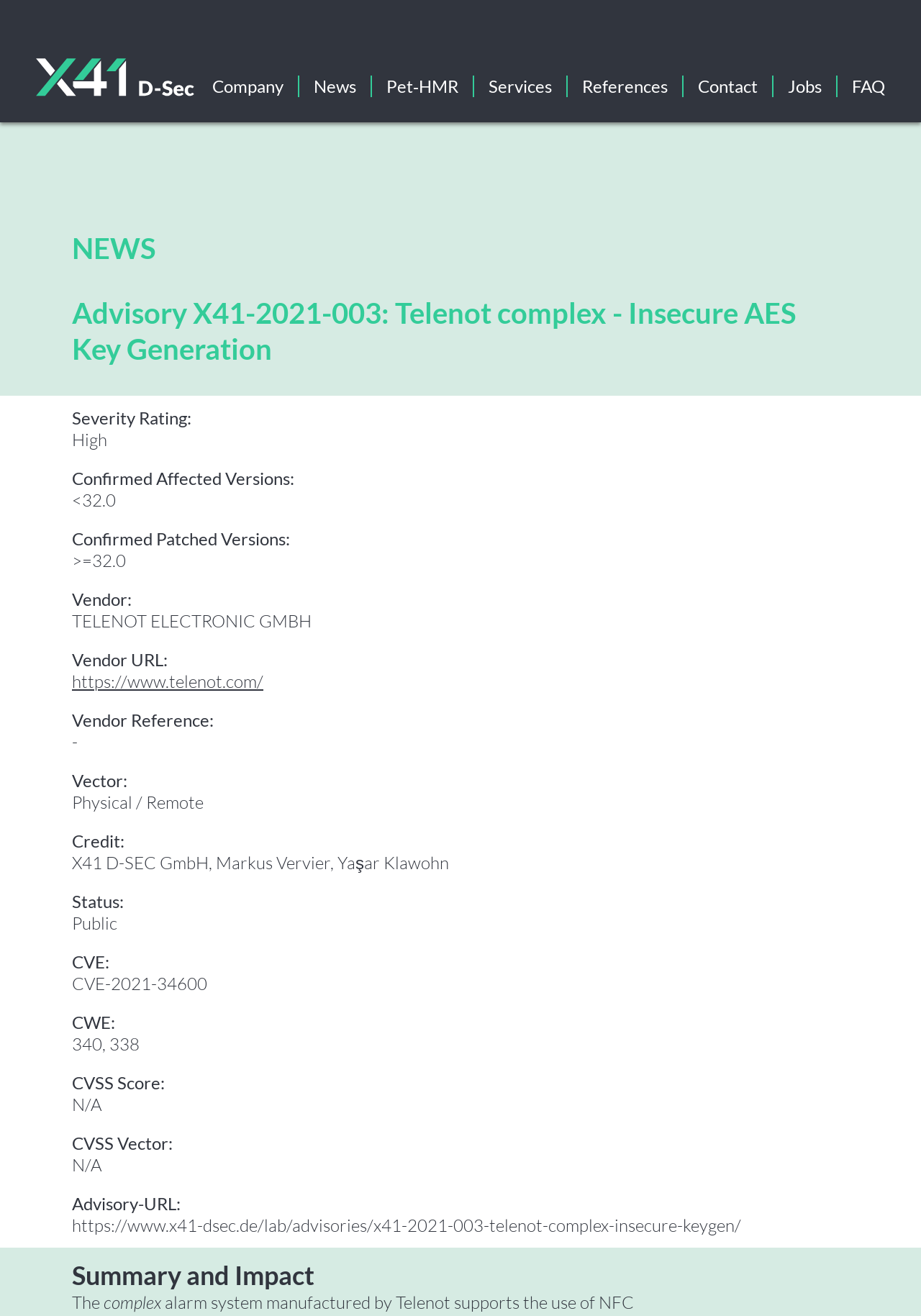Answer in one word or a short phrase: 
What is the vendor of the affected product?

TELENOT ELECTRONIC GMBH